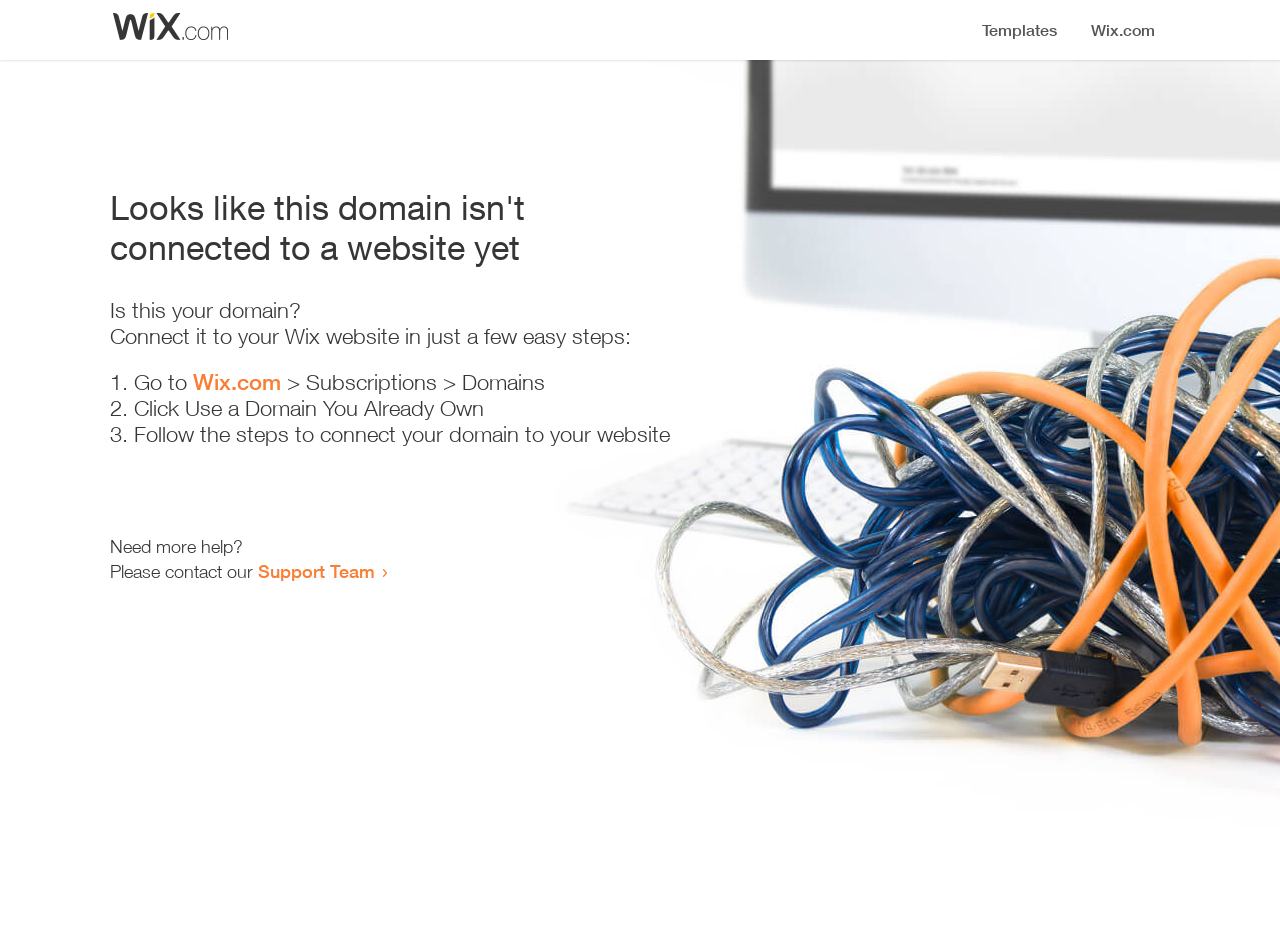Given the element description, predict the bounding box coordinates in the format (top-left x, top-left y, bottom-right x, bottom-right y), using floating point numbers between 0 and 1: aria-label="YouTube - Grey Circle"

None